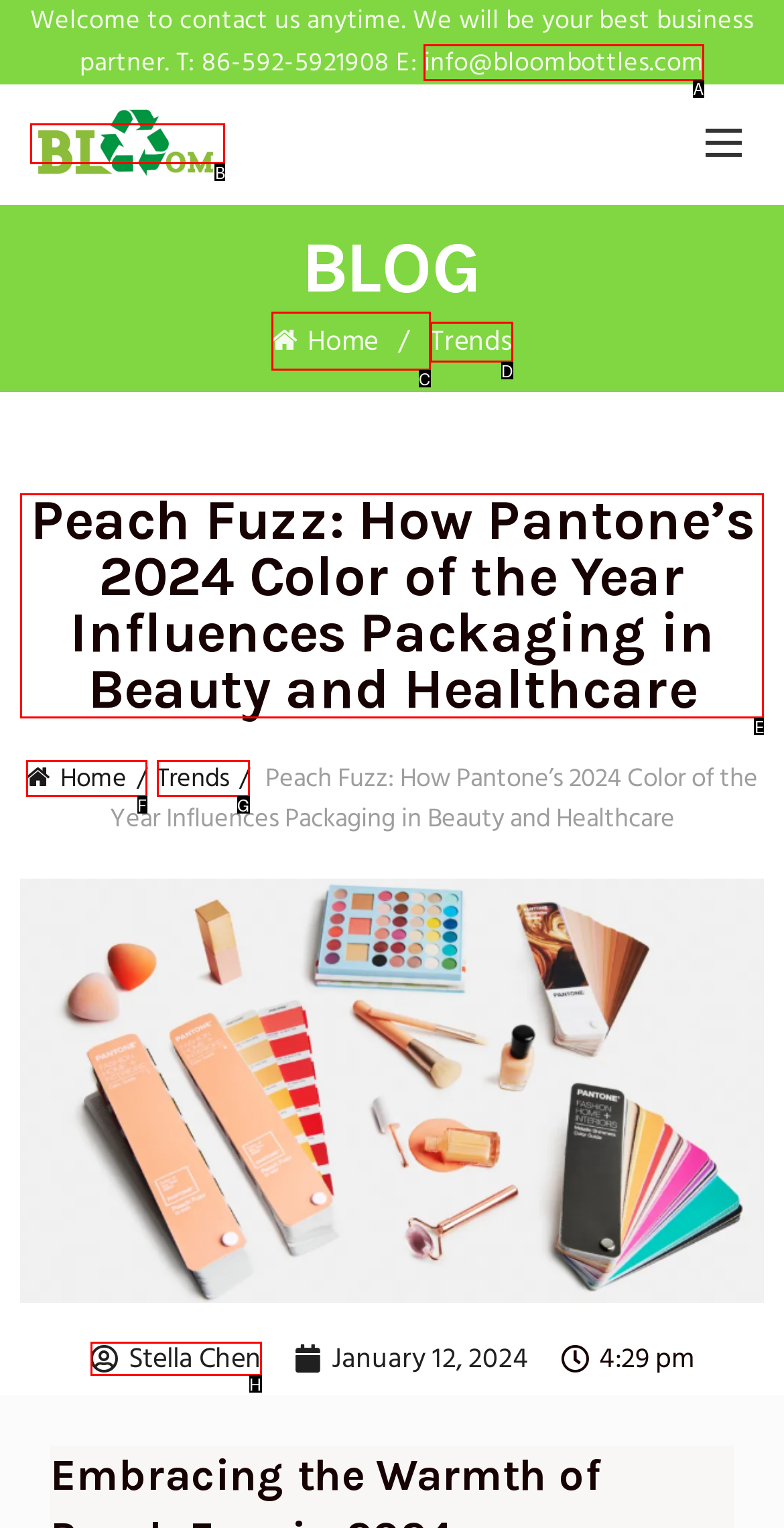Determine the HTML element to click for the instruction: Read the blog post about Peach Fuzz.
Answer with the letter corresponding to the correct choice from the provided options.

E